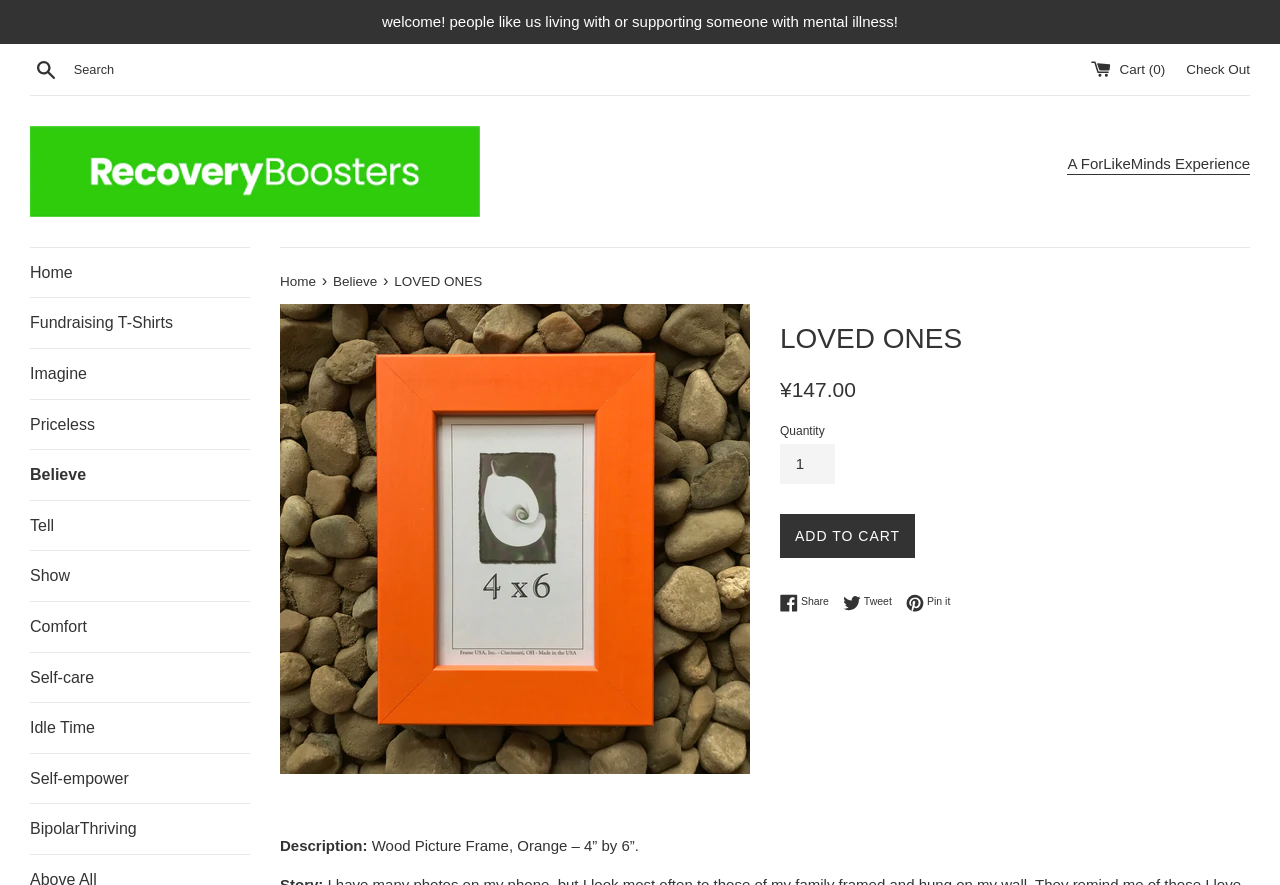Articulate a complete and detailed caption of the webpage elements.

This webpage appears to be an e-commerce product page for a wood picture frame. At the top, there is a welcome message and a search bar with a "Search" button. To the right of the search bar, there are links to the cart and checkout. Below the search bar, there is a horizontal separator line.

On the left side of the page, there is a navigation menu with links to various categories, including "Home", "Fundraising T-Shirts", and "Self-care". Below the navigation menu, there is another horizontal separator line.

In the main content area, there is a large image of the wood picture frame, which takes up most of the width of the page. Above the image, there is a heading that reads "LOVED ONES". Below the image, there is a section with product information, including the regular price of ¥147.00, a quantity selector, and an "ADD TO CART" button.

To the right of the product information section, there are social media sharing links for Facebook, Twitter, and Pinterest. At the bottom of the page, there is a description section with a heading that reads "Description:" and a text that reads "Wood Picture Frame, Orange – 4” by 6”."